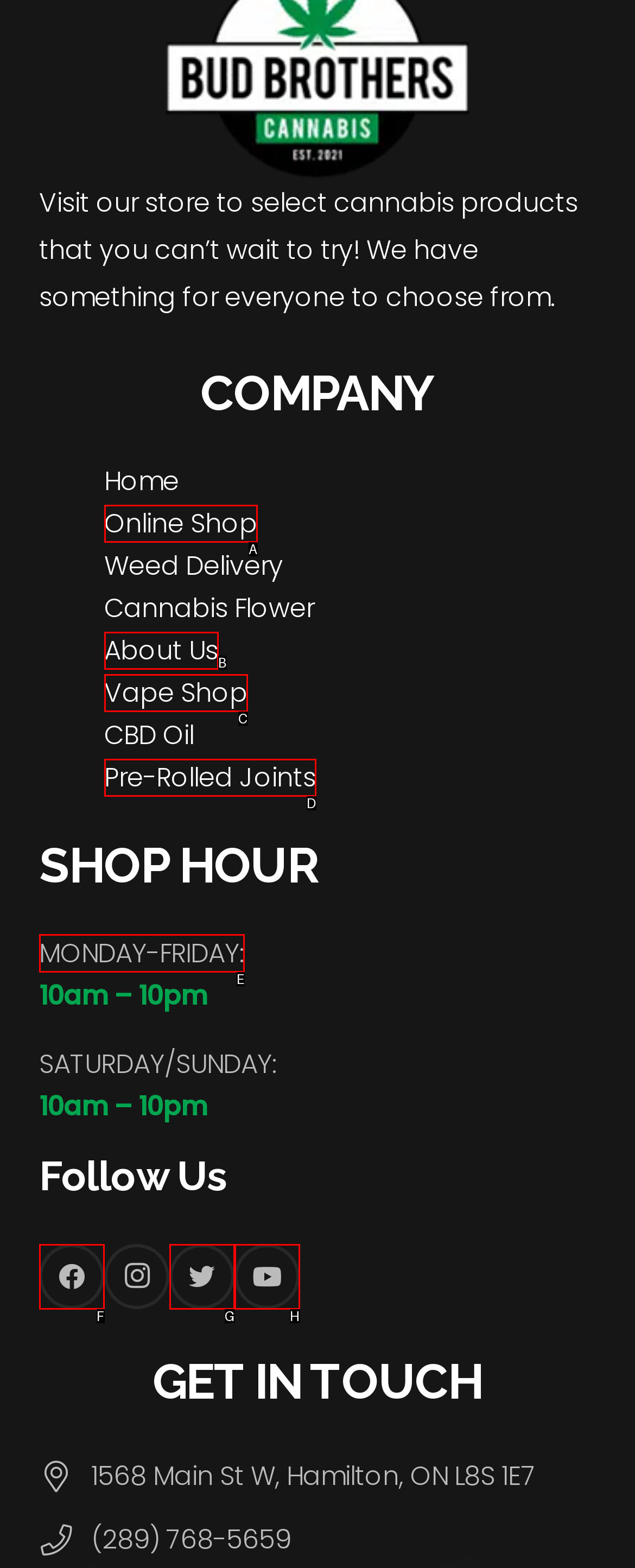Identify the correct letter of the UI element to click for this task: Check shop hours on Monday to Friday
Respond with the letter from the listed options.

E